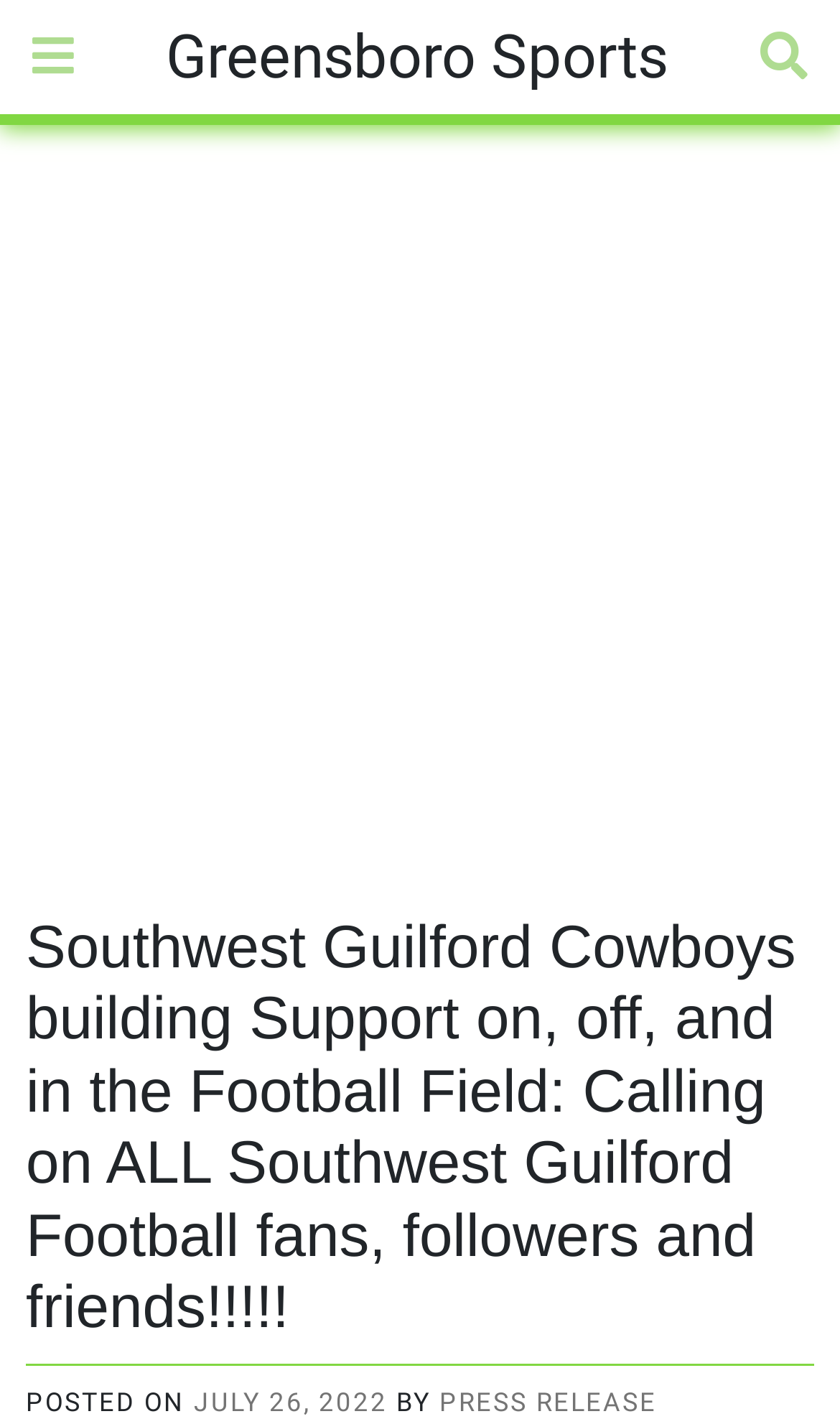Utilize the details in the image to thoroughly answer the following question: What is the purpose of the webpage?

The purpose of the webpage can be inferred from the main heading, which calls on all Southwest Guilford Football fans, followers, and friends to build support for the team on and off the football field.